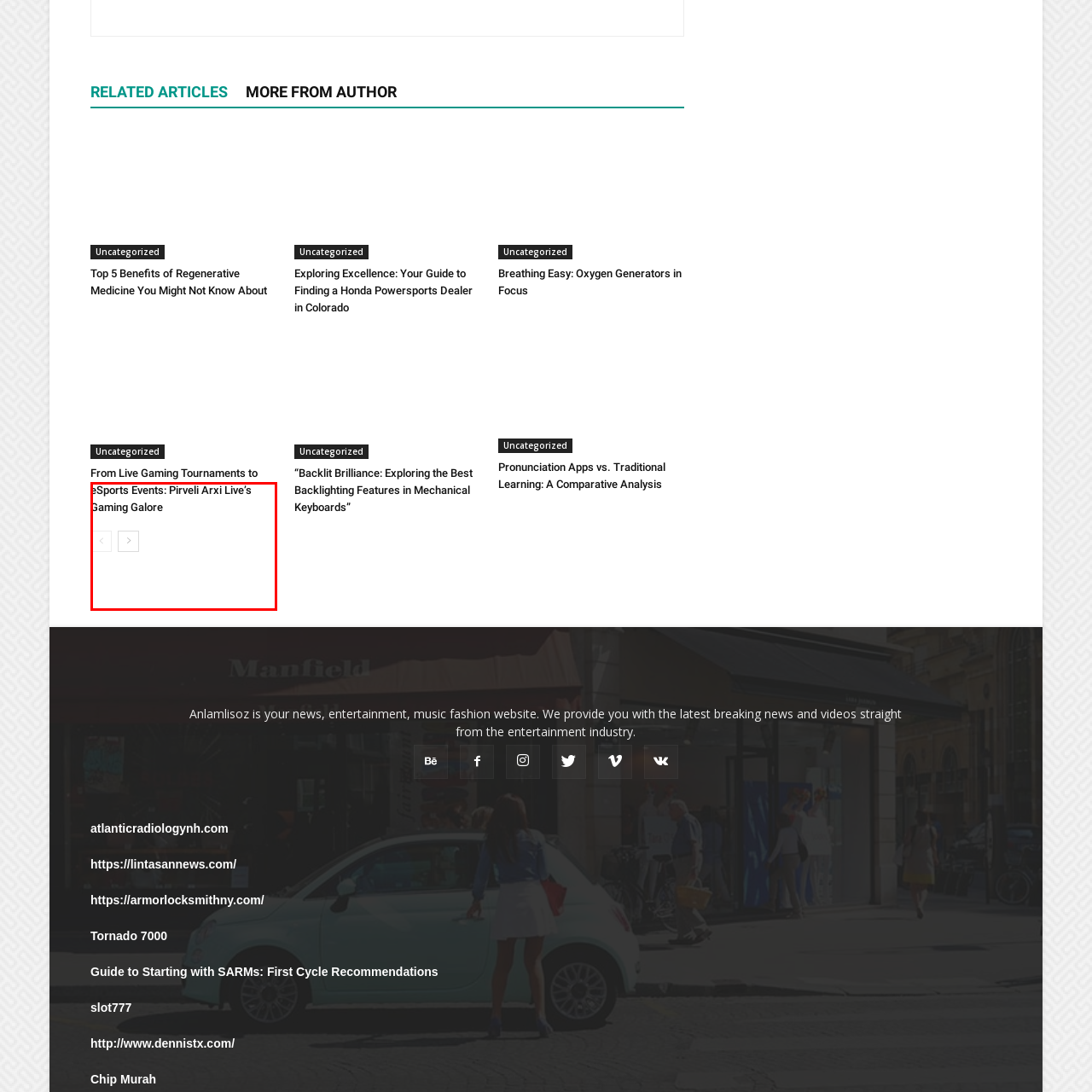Create a thorough description of the image portion outlined in red.

The image is associated with an article titled "From Live Gaming Tournaments to eSports Events: Pirveli Arxi Live’s Gaming Galore." This article likely explores the dynamic world of competitive gaming, highlighting various tournaments and events hosted by Pirveli Arxi Live, a platform dedicated to eSports. The overall theme suggests an in-depth look at the engagement and excitement surrounding live gaming events, as well as the community that rallies around them. The content may include insights, experiences, or perspectives from gamers, viewers, and organizers within the eSports scene.